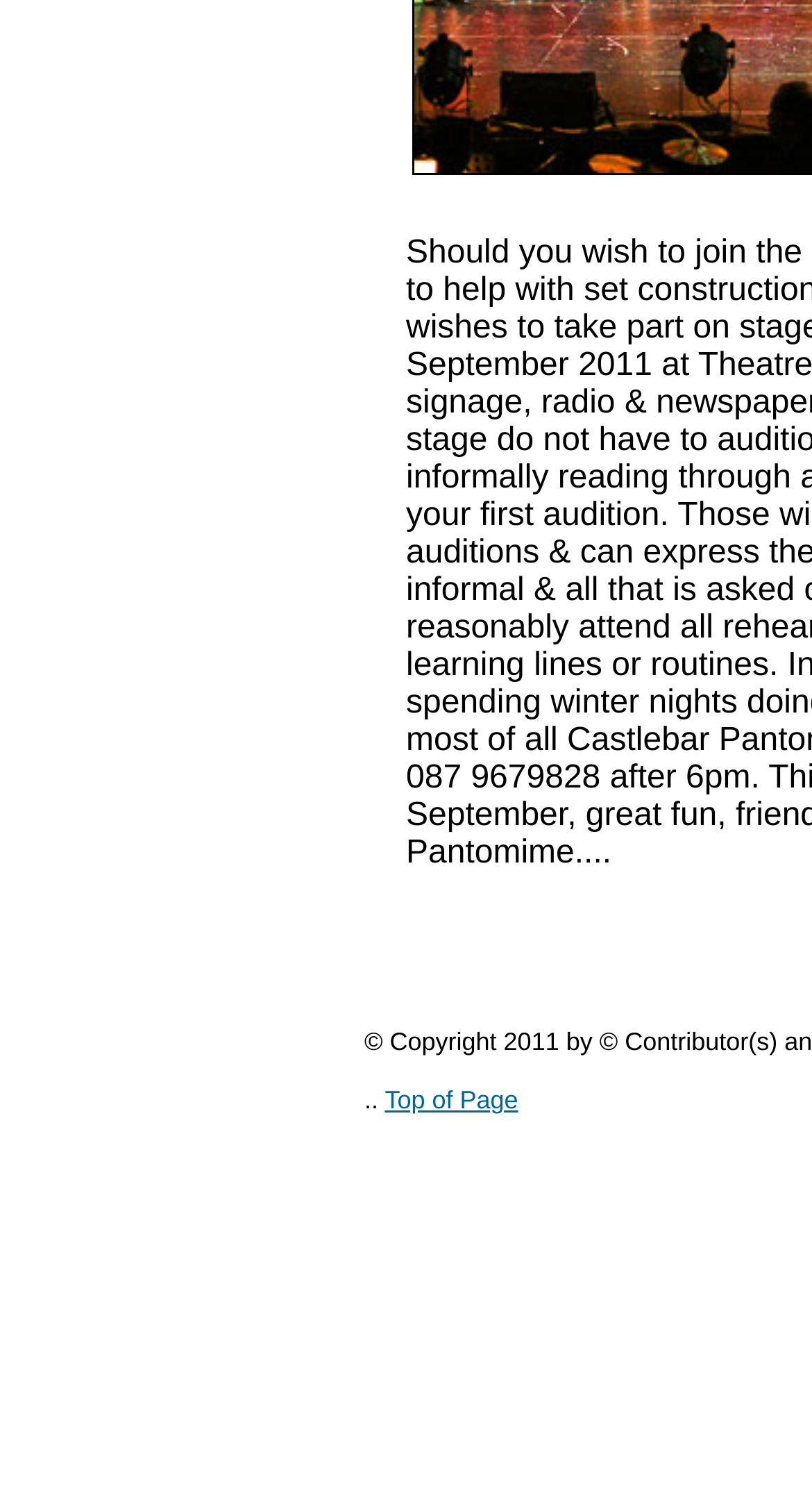Determine the bounding box for the UI element described here: "Top of Page".

[0.474, 0.724, 0.638, 0.743]